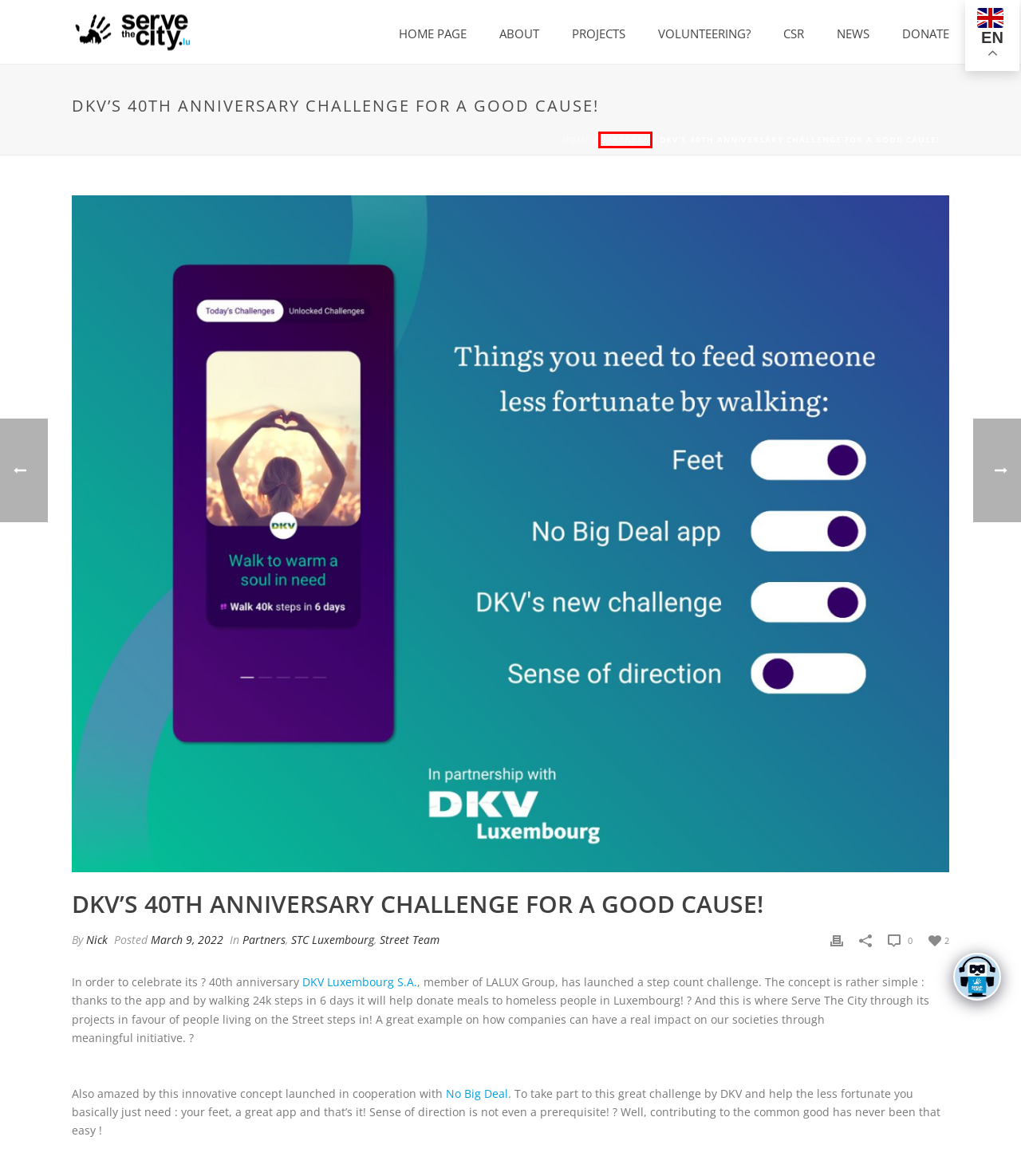Given a webpage screenshot featuring a red rectangle around a UI element, please determine the best description for the new webpage that appears after the element within the bounding box is clicked. The options are:
A. Donate – Serve The City Luxembourg
B. About – Serve The City Luxembourg
C. March 2022 – Serve The City Luxembourg
D. New volunteer? – Serve The City Luxembourg
E. Partners – Serve The City Luxembourg
F. STC Luxembourg – Serve The City Luxembourg
G. Projects – Serve The City Luxembourg
H. Blog – Serve The City Luxembourg

E